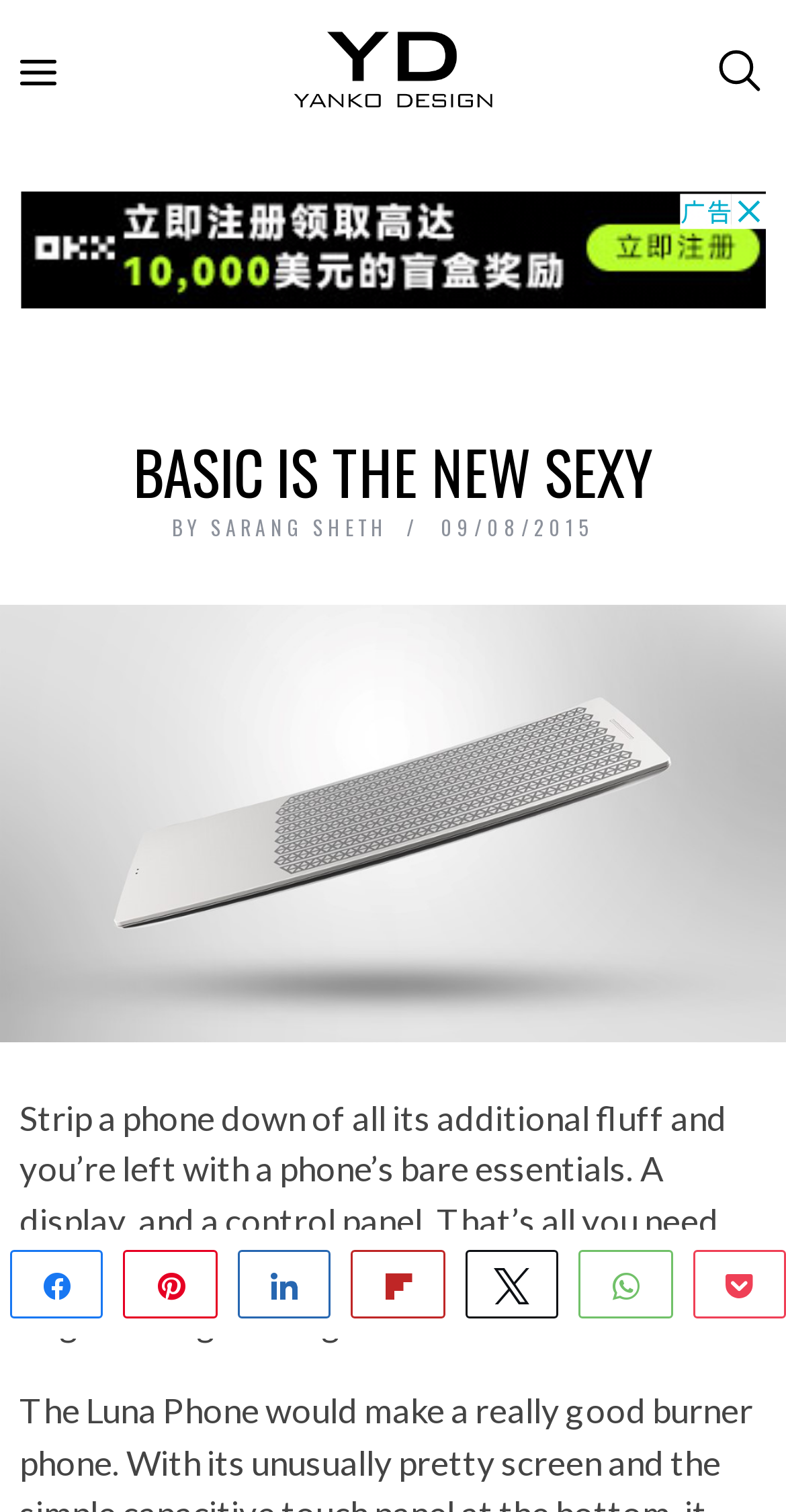What is the date of the article?
Make sure to answer the question with a detailed and comprehensive explanation.

The answer can be found by looking at the time element with the text '09/08/2015' which is located below the heading 'BASIC IS THE NEW SEXY'.